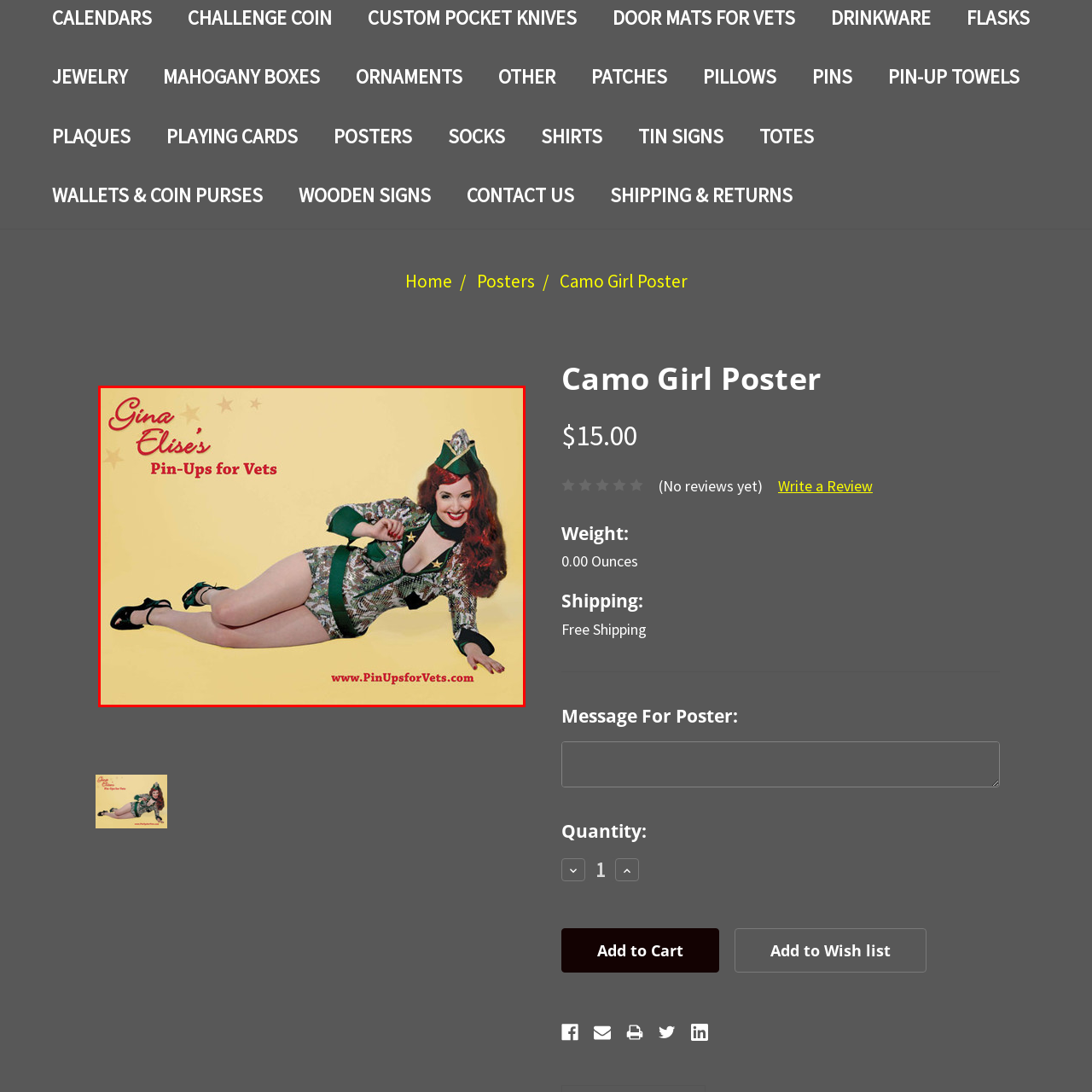Narrate the specific details and elements found within the red-bordered image.

The image features a glamorous pin-up model, styled in a vibrant military-themed outfit, reminiscent of the classic pin-up art aesthetic. She is lying gracefully on her side, exuding confidence and charm, with her signature long, wavy red hair cascading over her shoulders. The outfit is embellished with green tones and gold accents, accentuating her playful and festive demeanor. 

In the background, a soft yellow hue creates a sunny and cheerful atmosphere, enhancing the vintage vibe of the artwork. Bold, stylized text in the top left corner reads "Gina Elise's Pin-Ups for Vets," promoting both a nostalgic aesthetic and a charitable message. The overall composition is inviting and celebratory, embodying the spirit of classic pin-up art while also supporting veterans. A website link at the bottom, "www.PinUpsforVets.com," encourages viewers to learn more about the cause and the artistic vision behind this captivating piece.